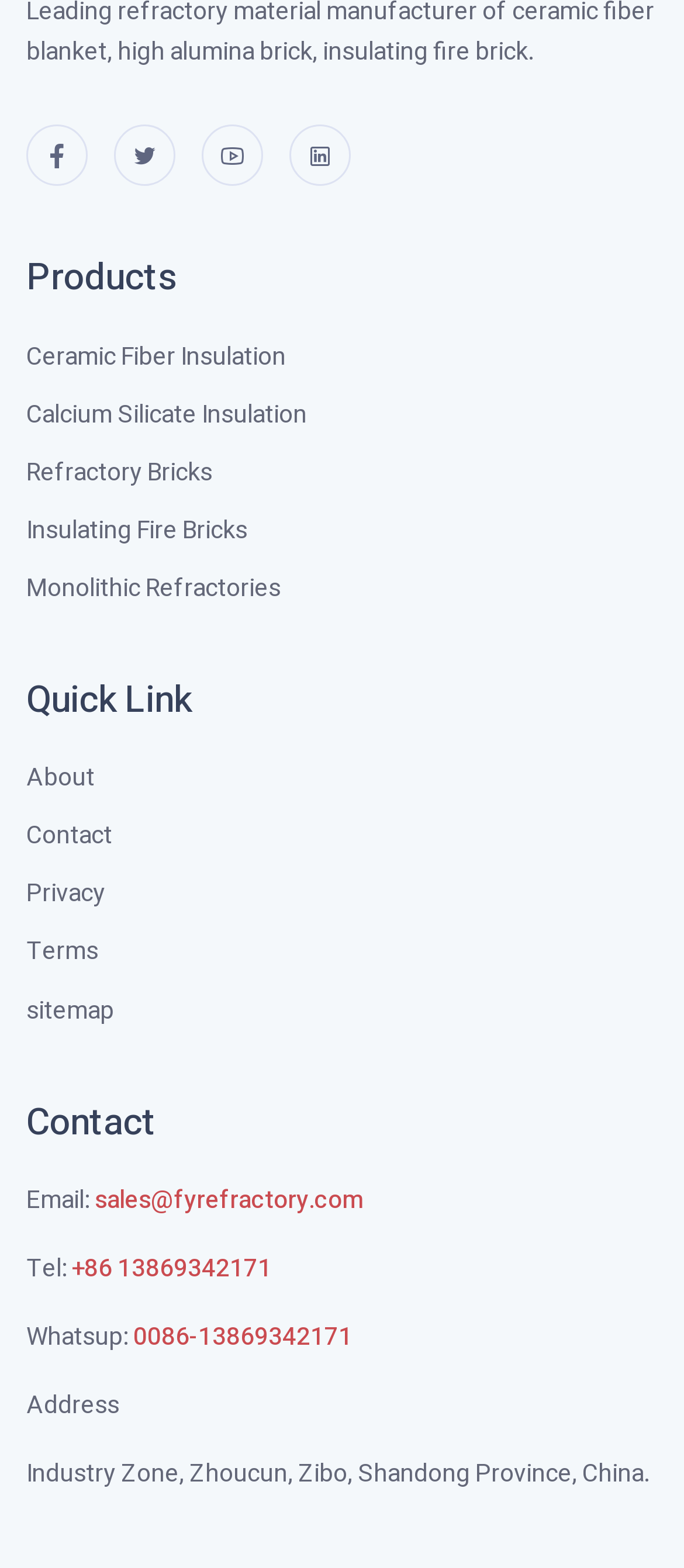What is the email address for sales?
Based on the image, provide your answer in one word or phrase.

sales@fyrefractory.com